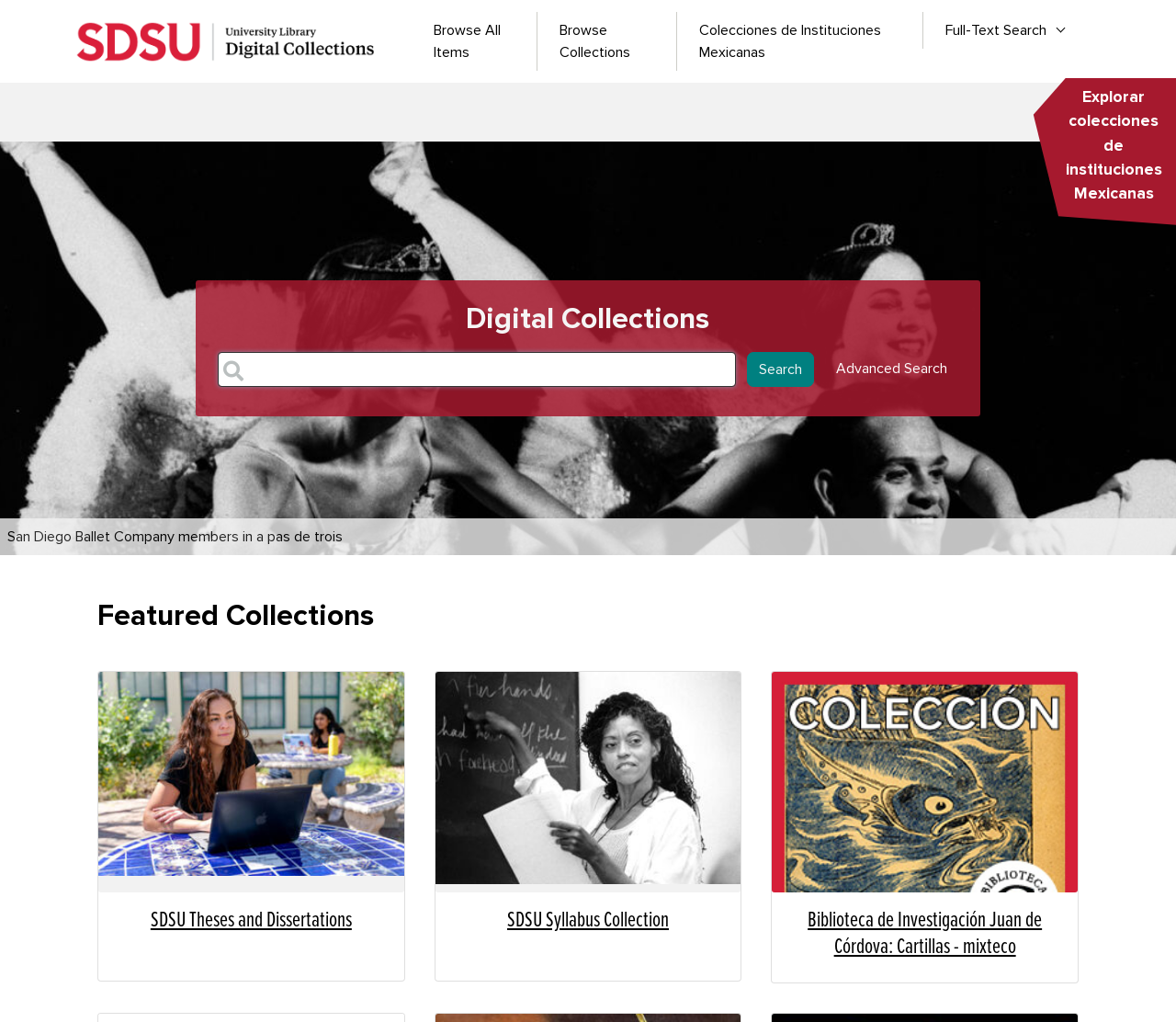Find and specify the bounding box coordinates that correspond to the clickable region for the instruction: "Share via Email".

None